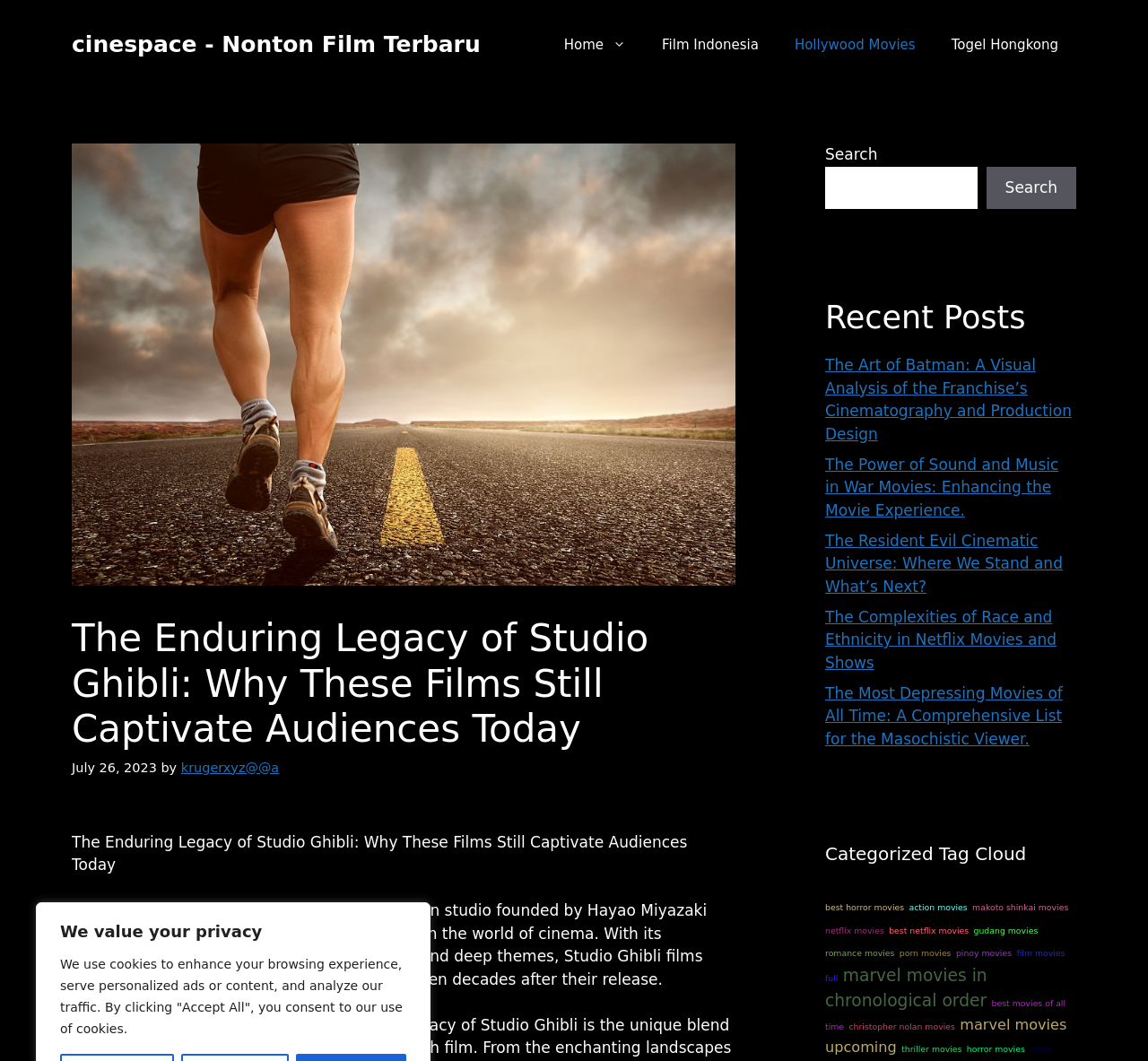Identify the bounding box coordinates for the UI element described as: "Togel Hongkong".

[0.813, 0.017, 0.938, 0.068]